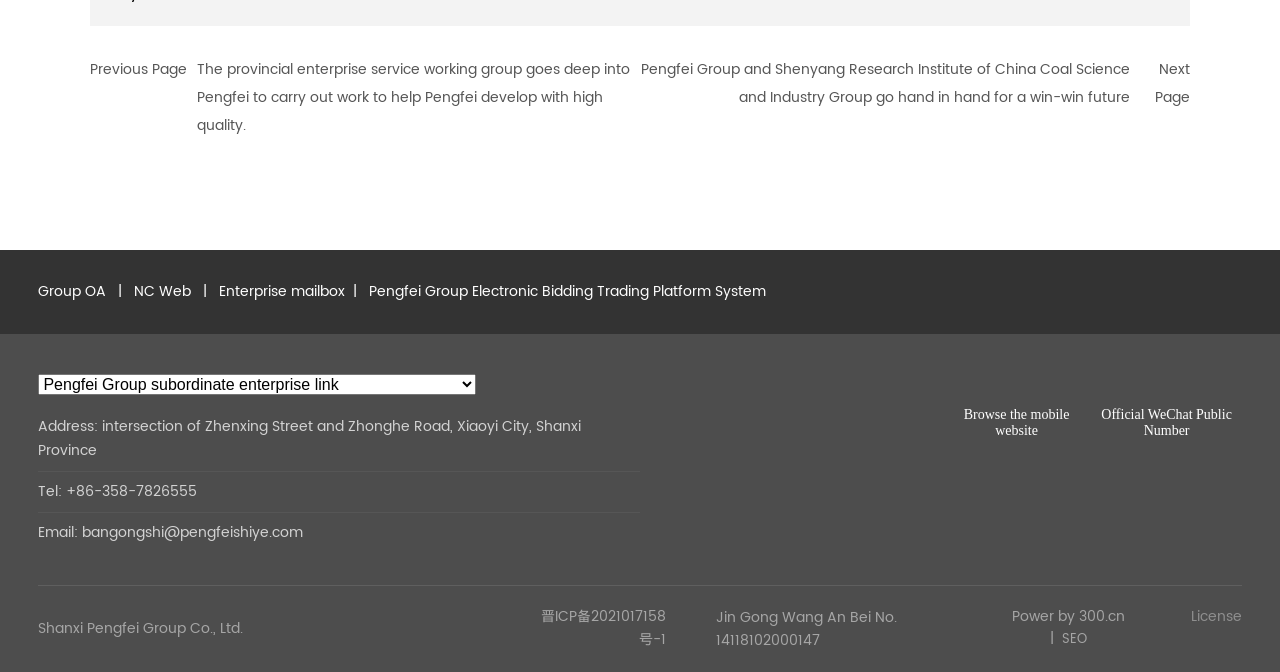Please determine the bounding box coordinates of the element's region to click in order to carry out the following instruction: "Visit the Pengfei Group Electronic Bidding Trading Platform System". The coordinates should be four float numbers between 0 and 1, i.e., [left, top, right, bottom].

[0.289, 0.416, 0.599, 0.45]